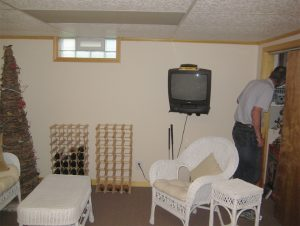Provide a comprehensive description of the image.

The image showcases a basement space that appears to be in the process of transition, reflecting a project by Nelson from Urbana, Illinois. In the forefront, there's a set of white wicker furniture, including a coffee table and two chairs, providing a cozy seating area. The walls are painted a soft beige, and the ceiling features a textured design. To the left, a decorative structure resembling a small tree made of natural materials adds a unique touch to the room. A vintage television mounted on the wall contrasts with the more modern updates being made.

In the background, Nelson is seen engaging with a nearby cabinet, possibly part of a renovation or organization effort. This basement, once merely a storage area, is now on its way to becoming a transformed living space, demonstrating the potential for creativity in home improvement projects. The scene captures both the current state and the hopeful vision of revitalization that Nelson has envisioned for his basement renovation.